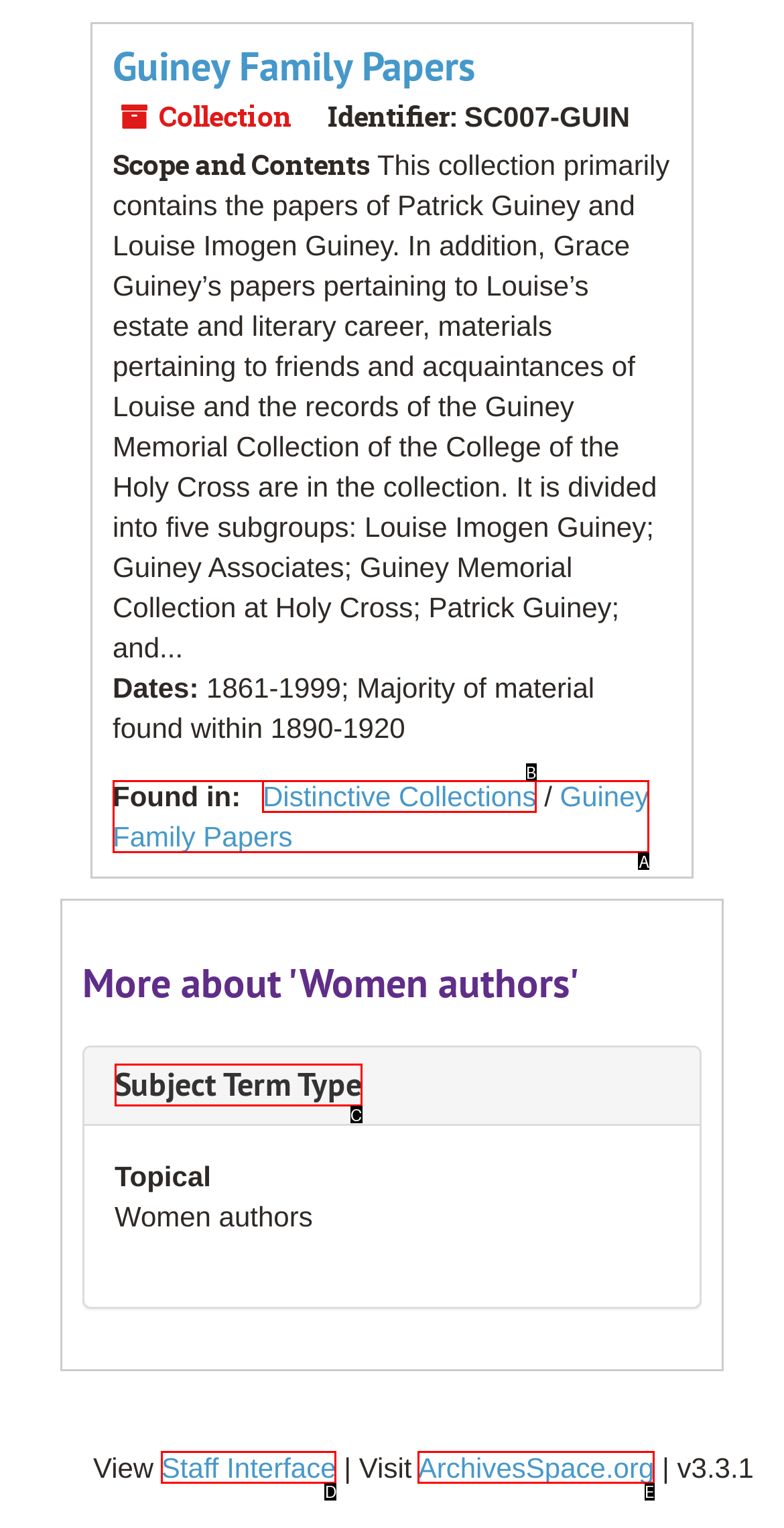Choose the HTML element that matches the description: ArchivesSpace.org
Reply with the letter of the correct option from the given choices.

E